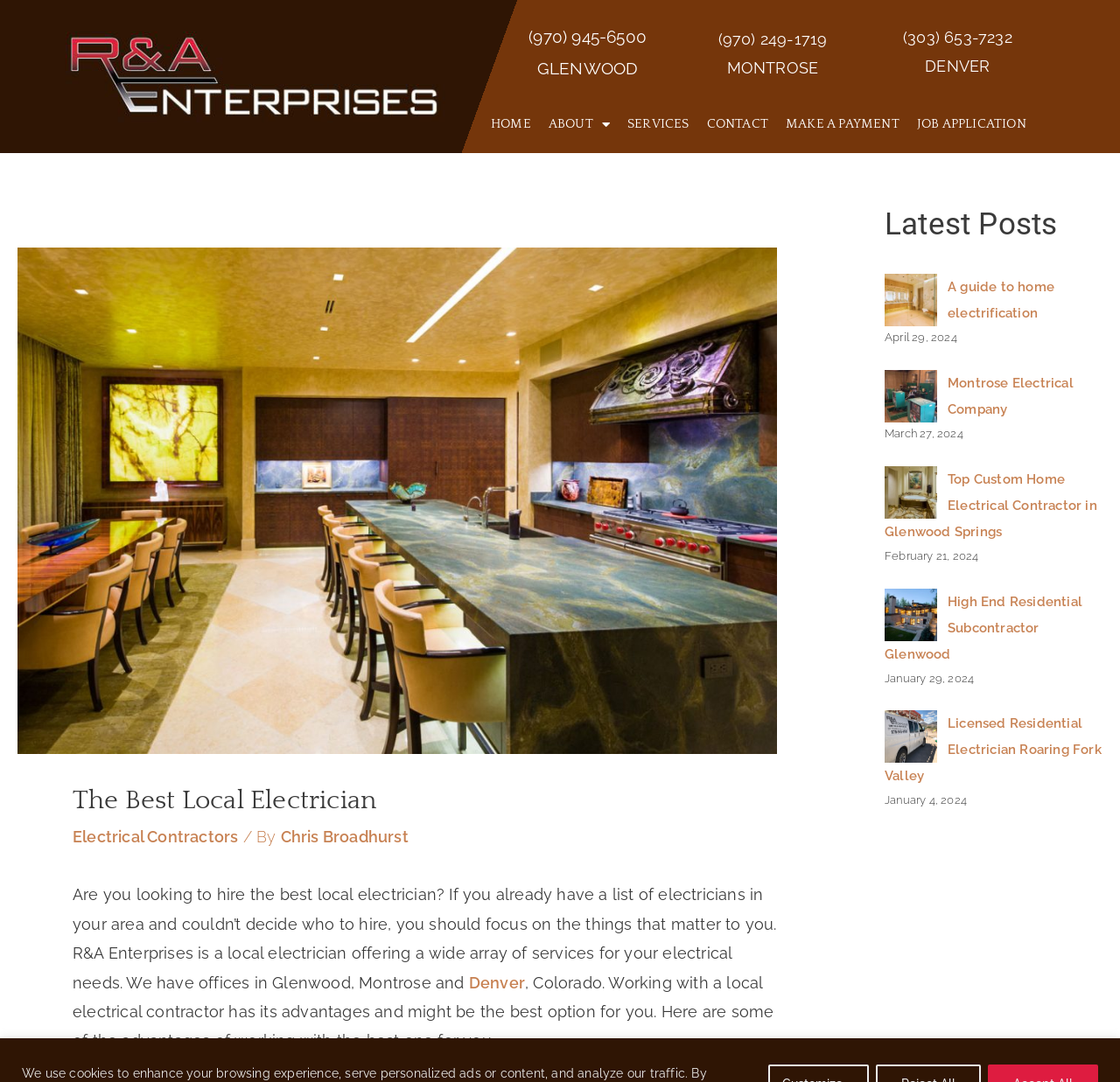With reference to the image, please provide a detailed answer to the following question: What is the date of the 'Licensed Residential Electrician Roaring Fork Valley' post?

I found the date of the post by looking at the time element with the text 'January 4, 2024' which is located near the 'Licensed Residential Electrician Roaring Fork Valley' link.